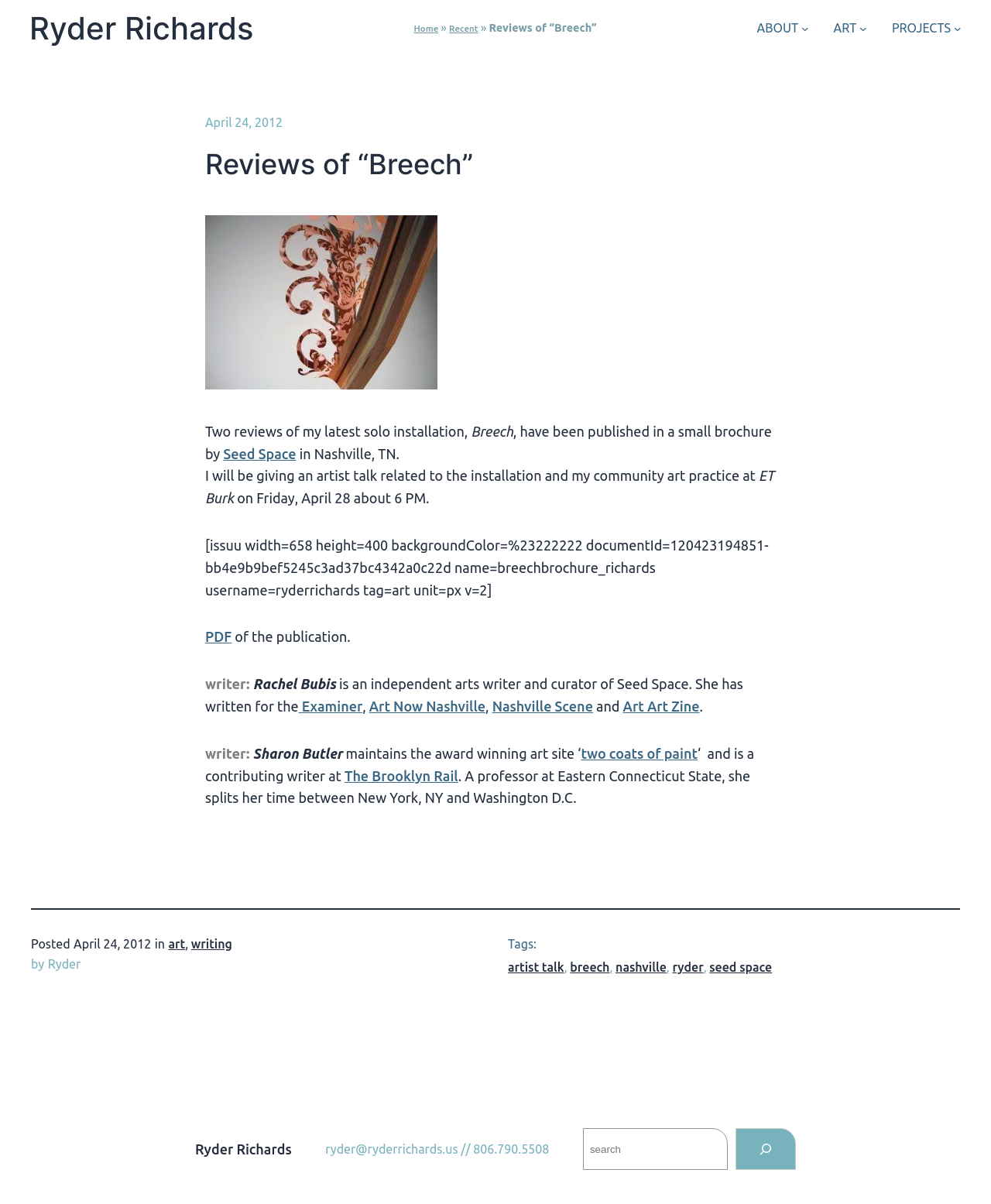Give a full account of the webpage's elements and their arrangement.

This webpage is about Ryder Richards, an artist, and features reviews of his latest solo installation, "Breech". At the top of the page, there is a heading with the artist's name, "Ryder Richards", and a navigation menu with links to "Home", "Recent", and a dropdown menu with options "About", "Art", and "Projects". 

Below the navigation menu, there is a main section that contains the content of the page. The first element in this section is a time stamp, "April 24, 2012", followed by a heading "Reviews of “Breech”" and a link to the same title. 

There is an image on the left side of the page, and to its right, there are two paragraphs of text. The first paragraph describes the reviews of "Breech" and mentions that they have been published in a small brochure by Seed Space in Nashville, TN. The second paragraph mentions that the artist will be giving an artist talk related to the installation and his community art practice at ET Burk on Friday, April 28.

Below these paragraphs, there are links to download the brochure in PDF format and to view it on Issuu. The page also features two reviews of "Breech" written by Rachel Bubis and Sharon Butler, with links to their respective publications and websites.

At the bottom of the page, there is a separator line, followed by a section with the title "Posted" and the date "April 24, 2012". Below this, there are links to categories "art" and "writing", and a section with tags "artist talk", "breech", "nashville", "ryder", and "seed space". 

Finally, at the very bottom of the page, there is a link to the artist's contact information and a search bar with a search button.